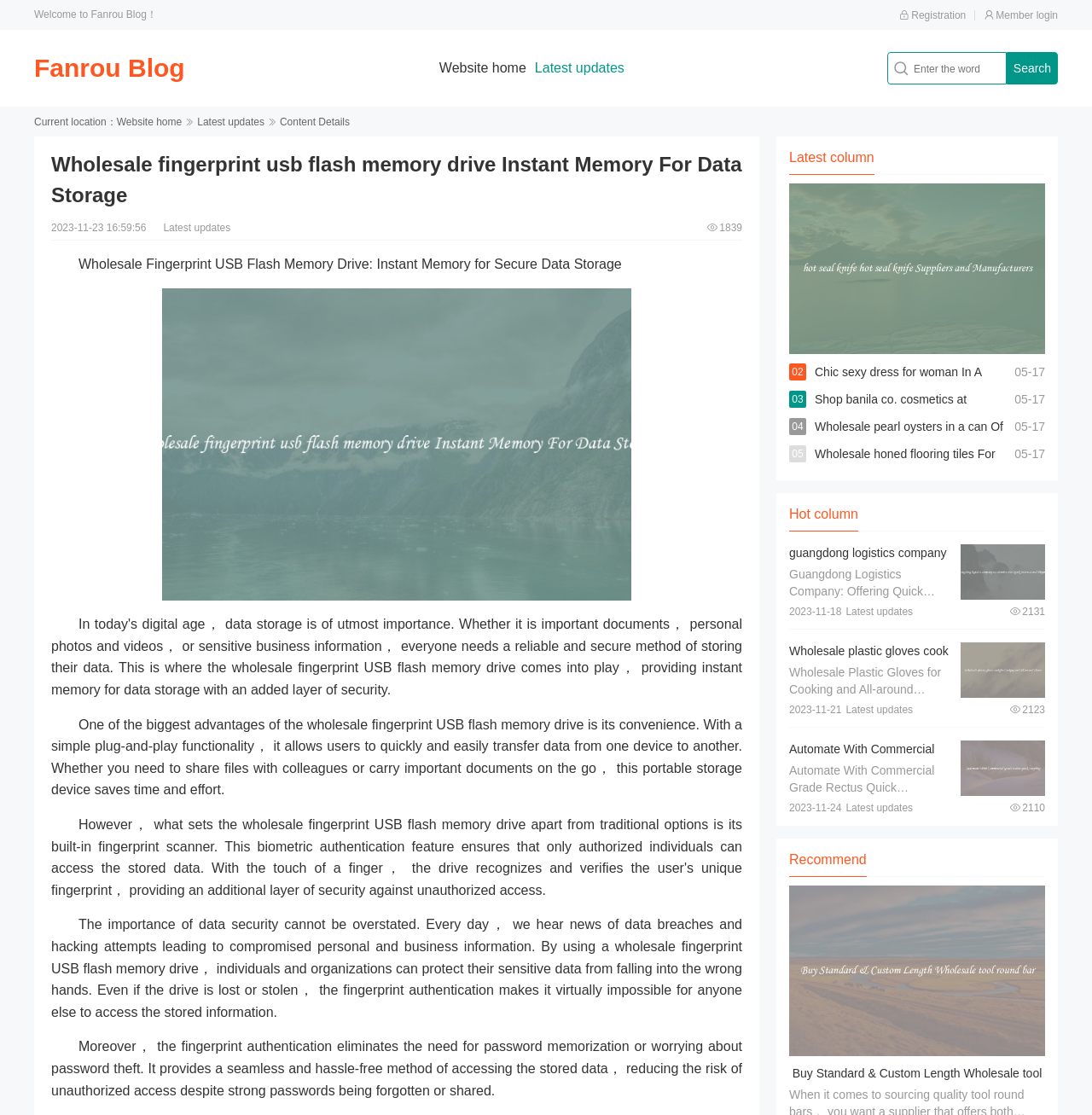How many views does the 'Wholesale Fingerprint USB Flash Memory Drive' article have?
Provide an in-depth answer to the question, covering all aspects.

I found the answer by looking at the article details section, where it shows the number of views as 1839.